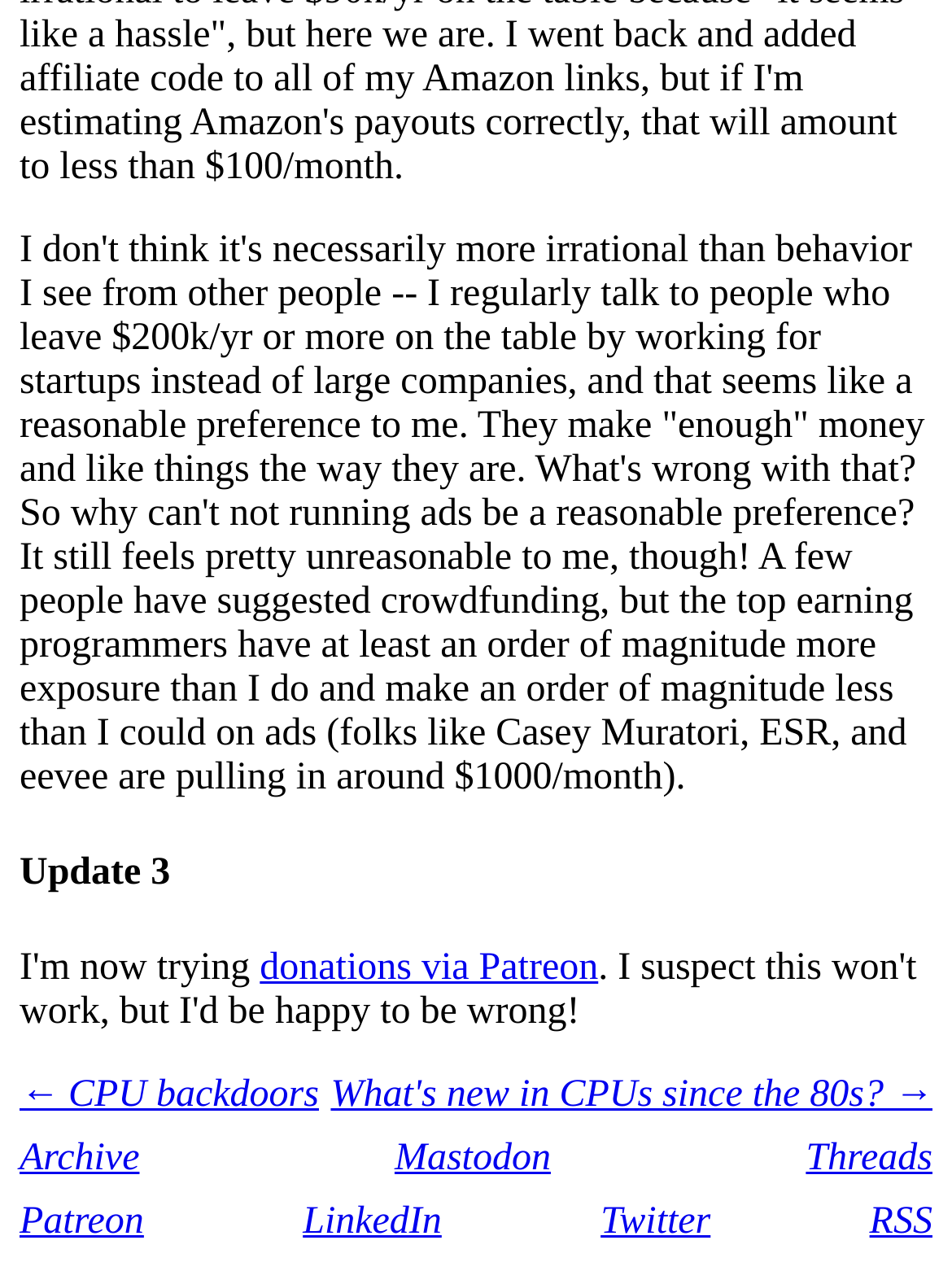Calculate the bounding box coordinates of the UI element given the description: "Threads".

[0.846, 0.886, 0.979, 0.921]